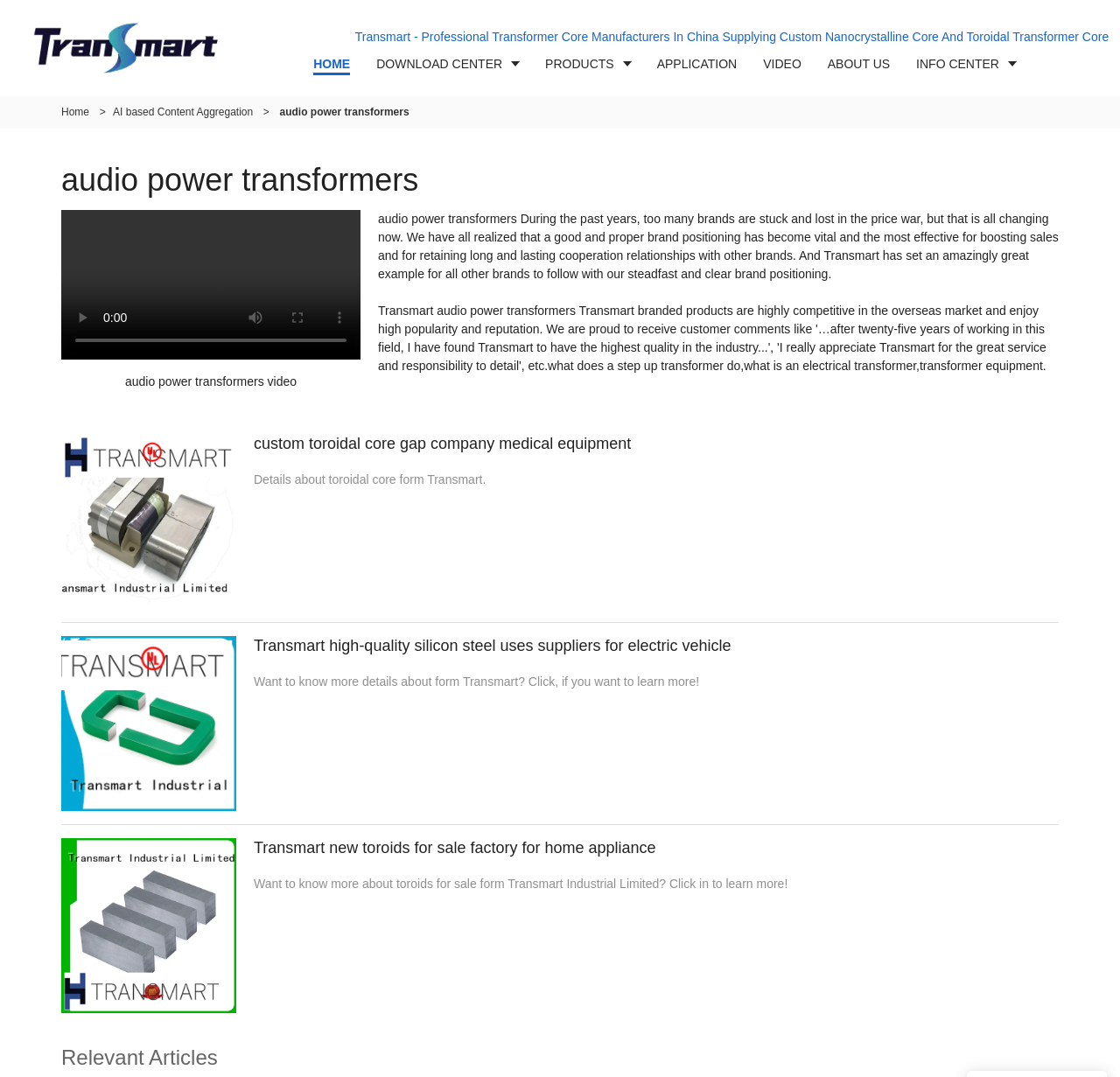Find the bounding box coordinates of the element I should click to carry out the following instruction: "Click the PRODUCTS link".

[0.475, 0.029, 0.575, 0.089]